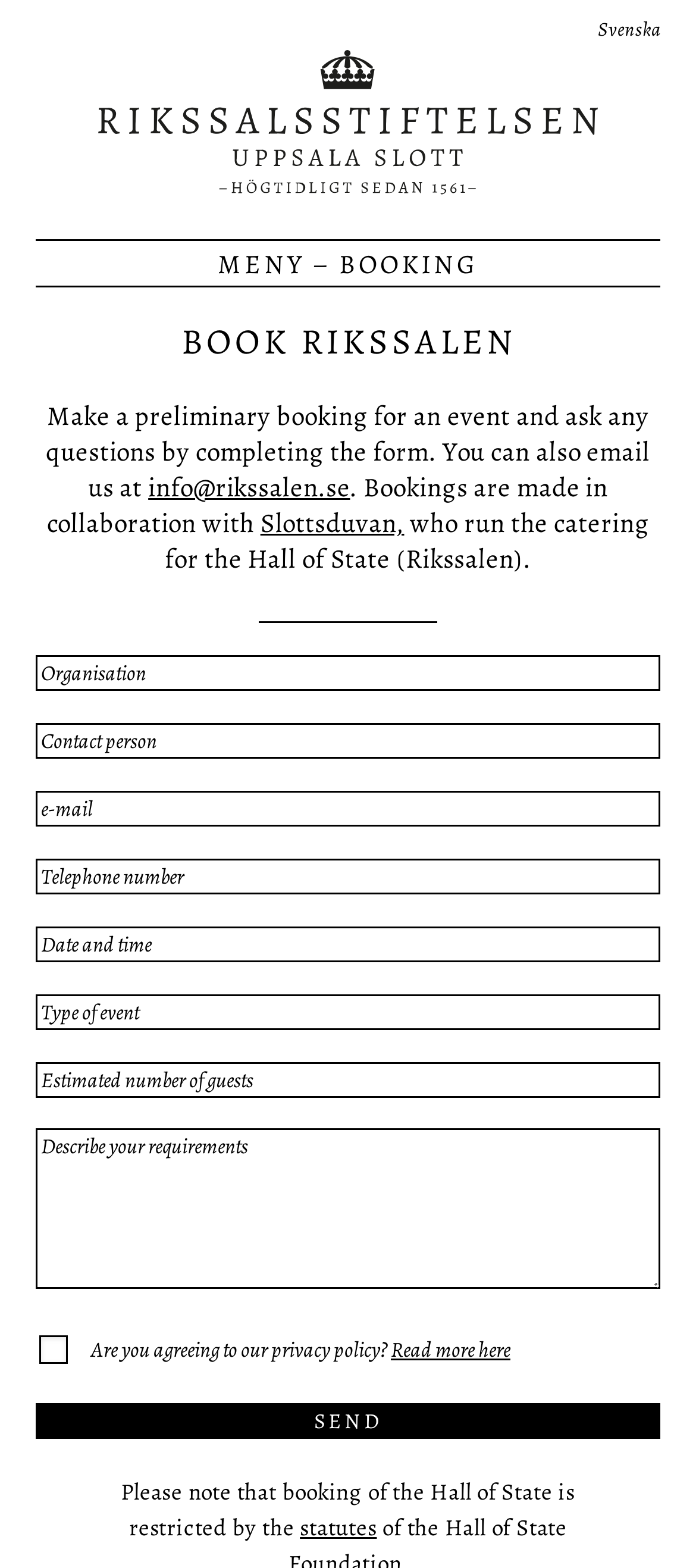Can you pinpoint the bounding box coordinates for the clickable element required for this instruction: "Click the 'Read more here' link"? The coordinates should be four float numbers between 0 and 1, i.e., [left, top, right, bottom].

[0.562, 0.851, 0.733, 0.87]